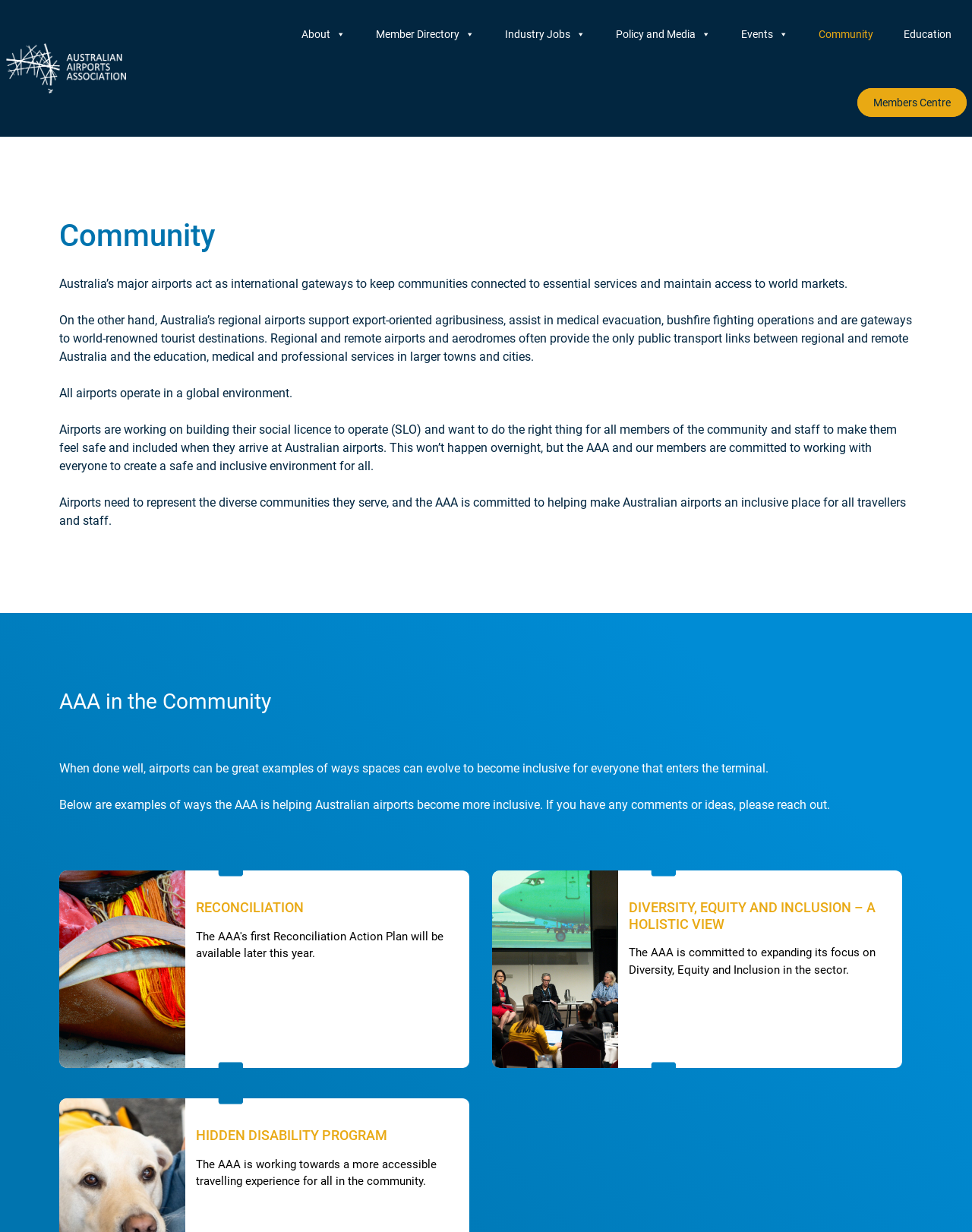Please identify the bounding box coordinates of the area that needs to be clicked to fulfill the following instruction: "Go to About page."

[0.294, 0.0, 0.371, 0.055]